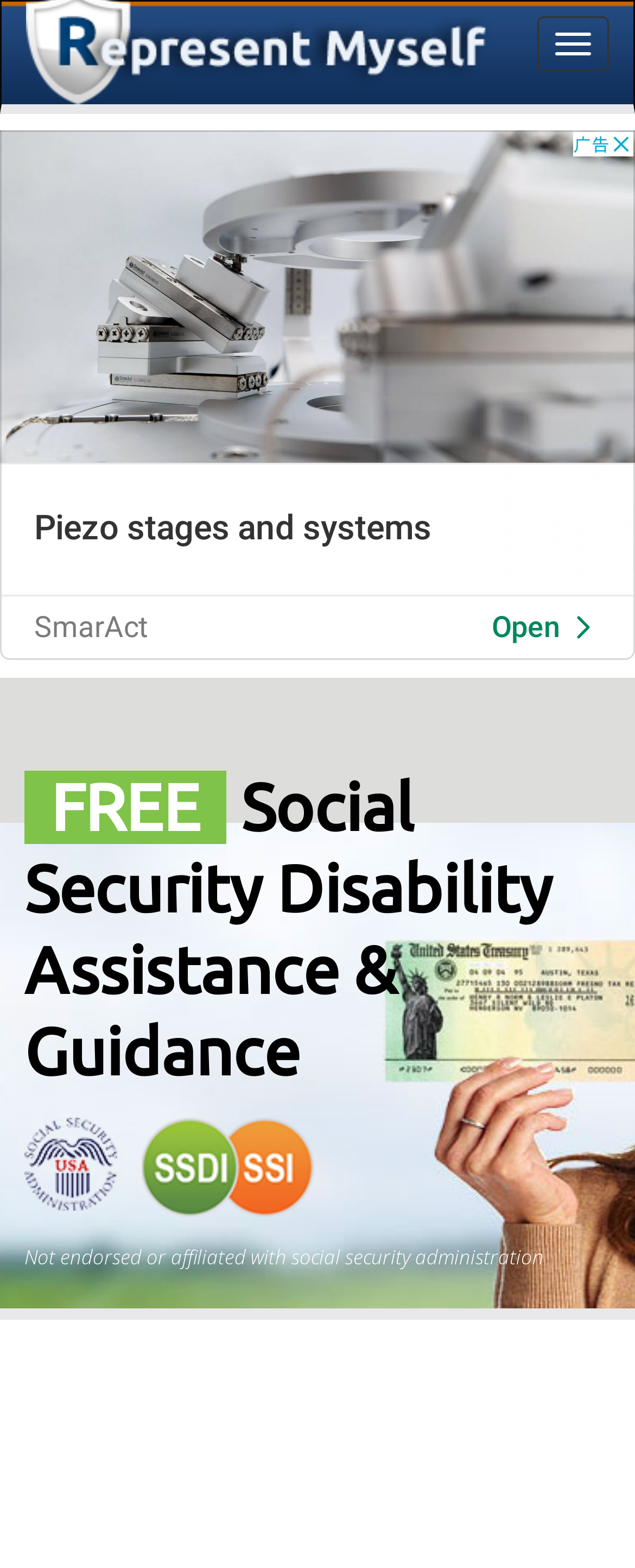Describe all the key features and sections of the webpage thoroughly.

The webpage is about Social Security Disability Insurance (SSDI) and Supplemental Security Income (SSI) in Bowling Green, Kentucky. At the top right corner, there is a button labeled "Toggle navigation" that controls the navigation bar. Below this button, there is a large advertisement that spans the entire width of the page.

On the left side of the page, there are three lines of text. The first line reads "FREE" in a prominent font. The second line says "Social Security Disability" and the third line says "Assistance & Guidance". 

To the right of these lines of text, there are two images. The first image is the Social Security Logo, and the second image is labeled "SSDI SSI". 

At the bottom of the page, there is a disclaimer that states "Not endorsed or affiliated with social security administration".